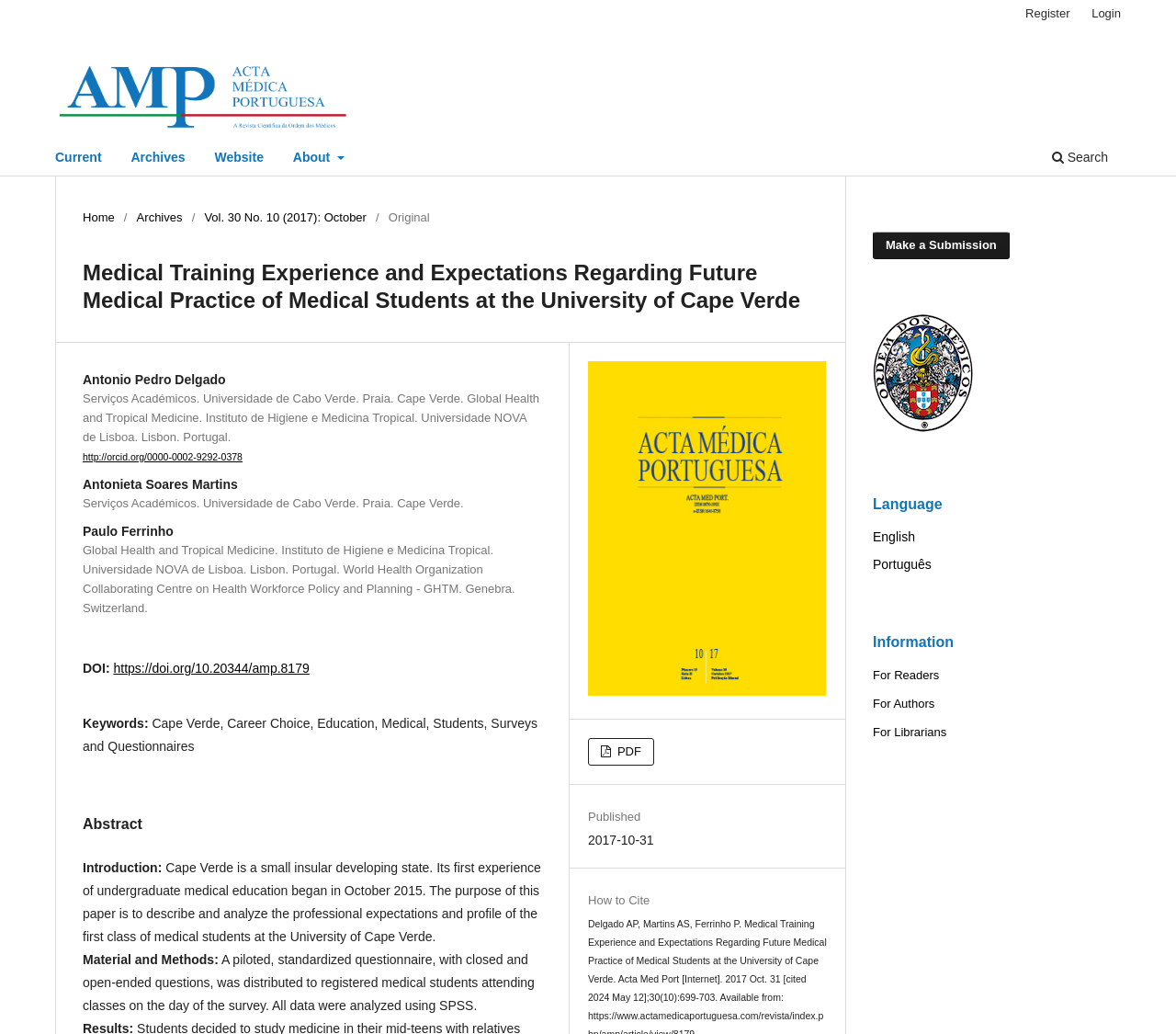What is the language of the article?
Provide a detailed answer to the question, using the image to inform your response.

I found the answer by looking at the sidebar, which has a section with the heading 'Language' and provides links to English and Português versions of the article.